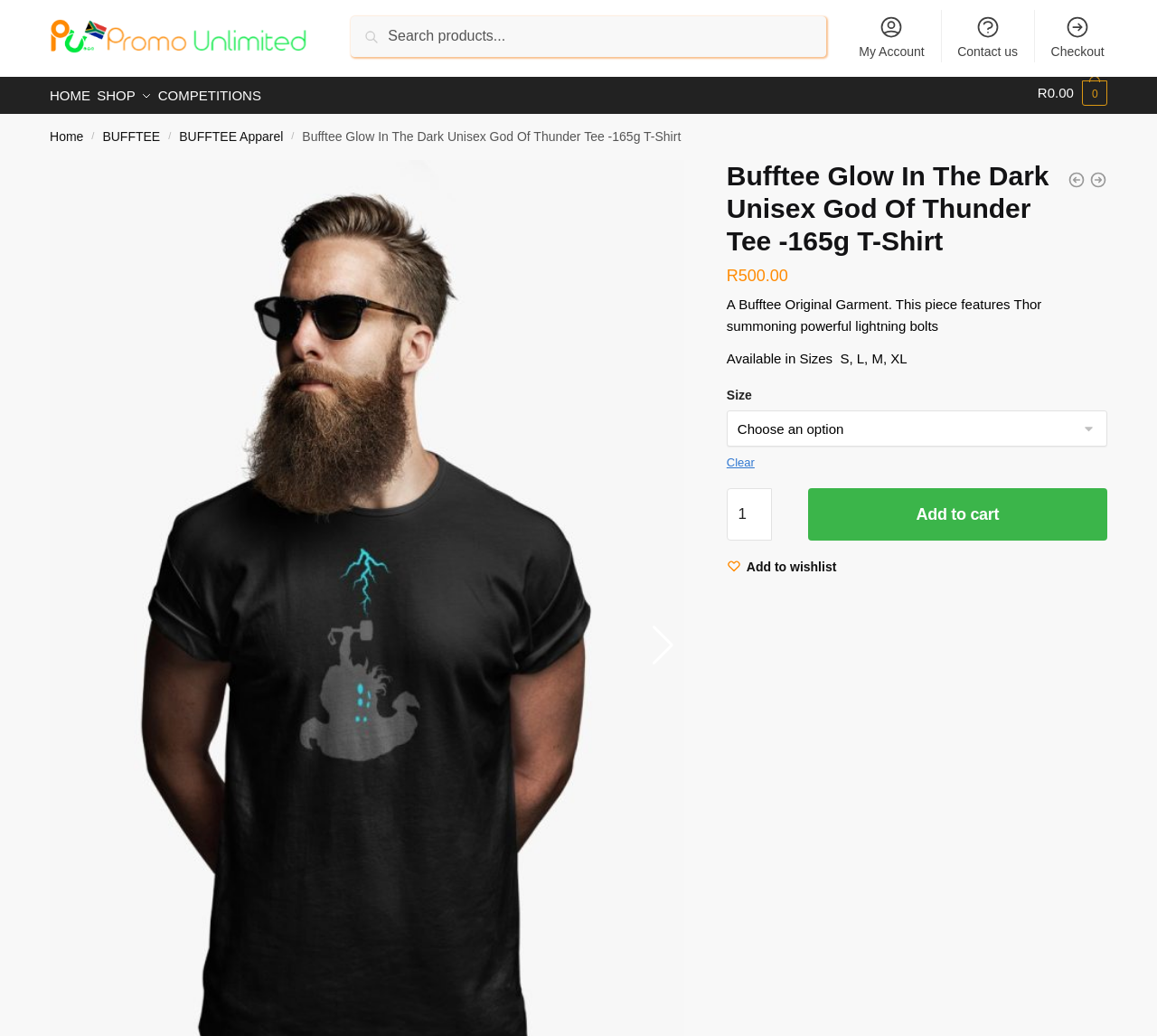Could you please study the image and provide a detailed answer to the question:
What is the theme of the product design?

I inferred this answer by looking at the static text element with the text 'This piece features Thor summoning powerful lightning bolts' which is likely to describe the design theme of the product.